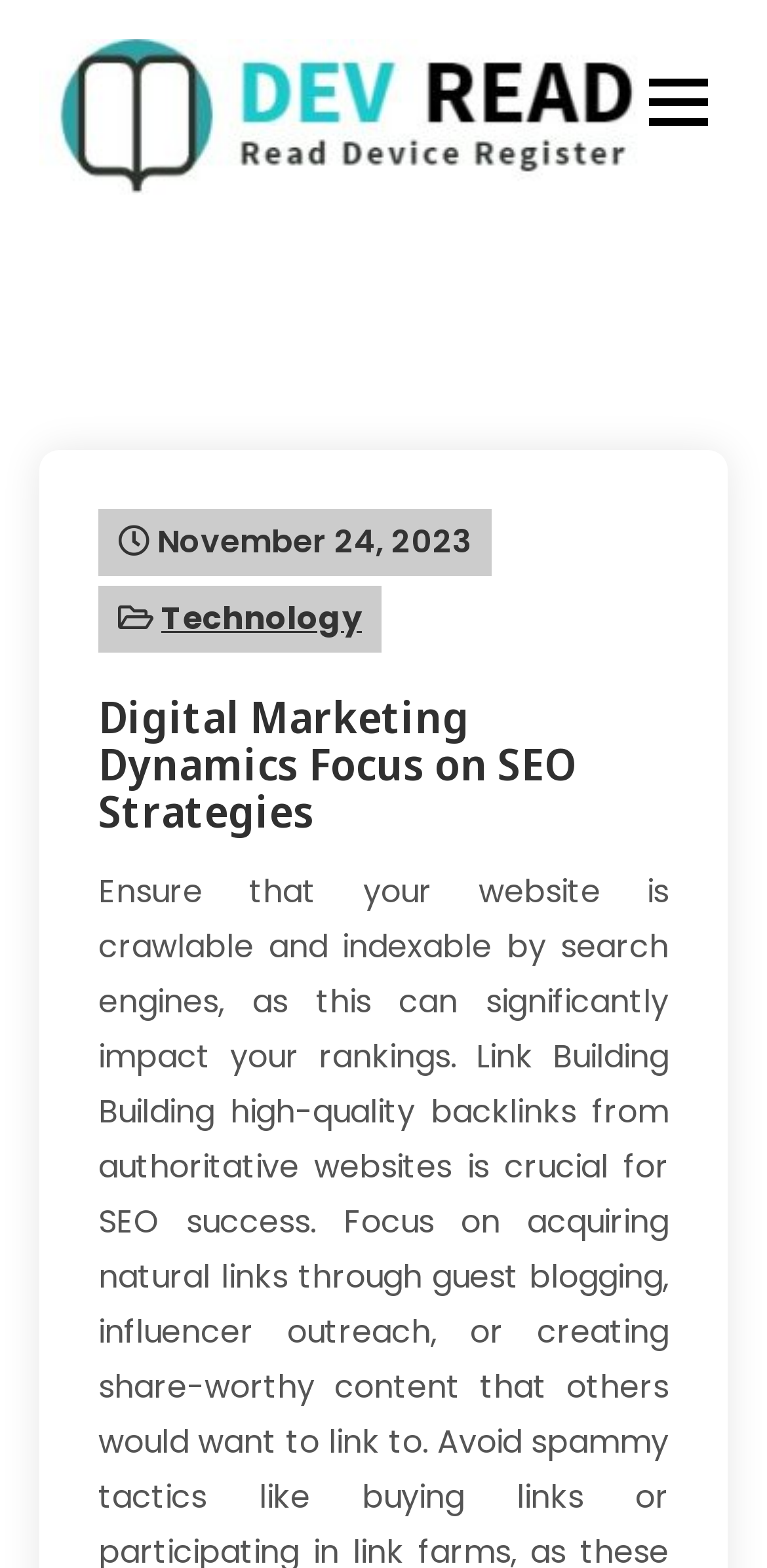Analyze the image and deliver a detailed answer to the question: What is the category of the link below the date?

I found the category by looking at the link element below the date, which has the text 'Technology'.